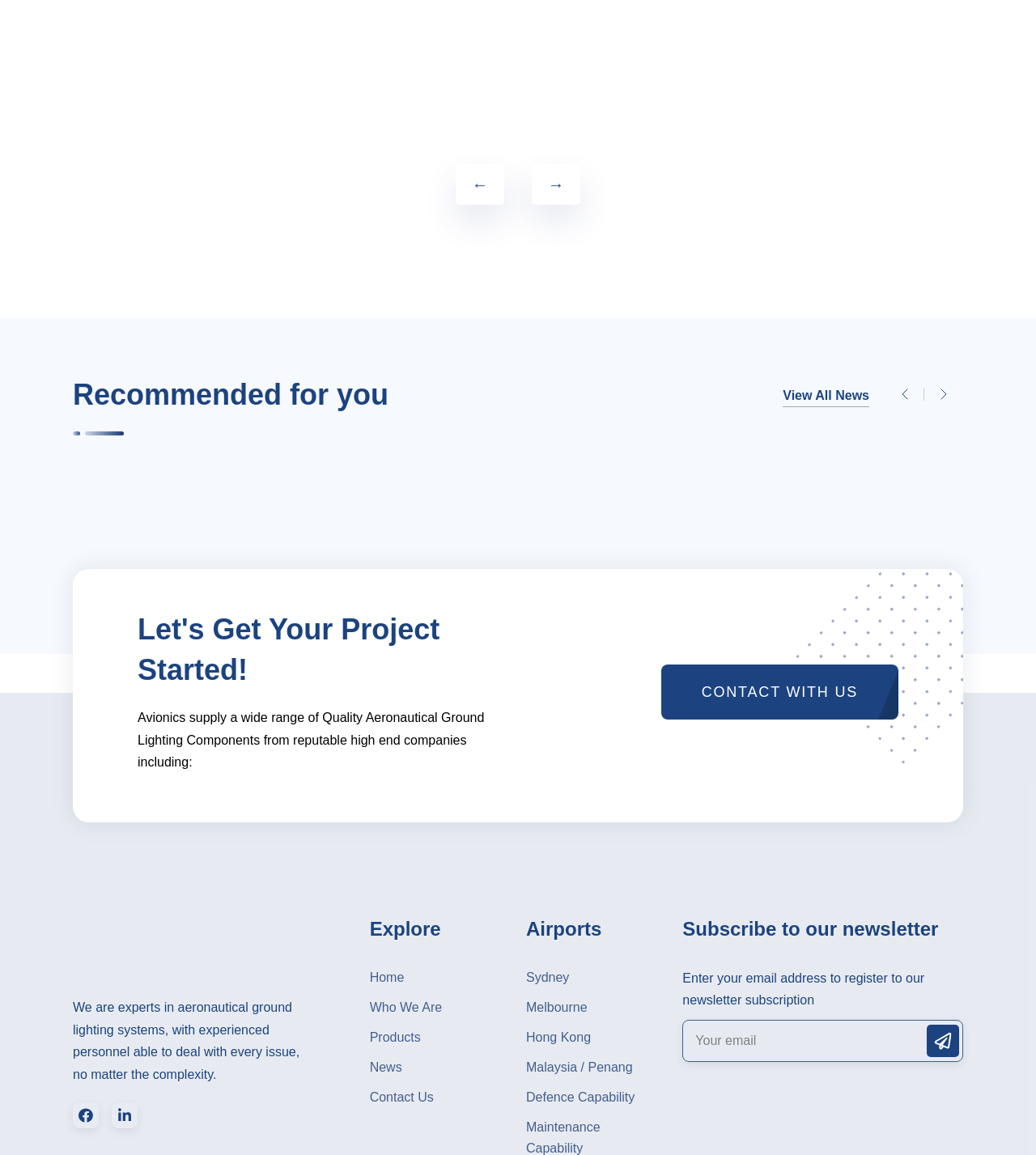Give a concise answer using only one word or phrase for this question:
How many images are there in the 'Recommended for you' section?

2